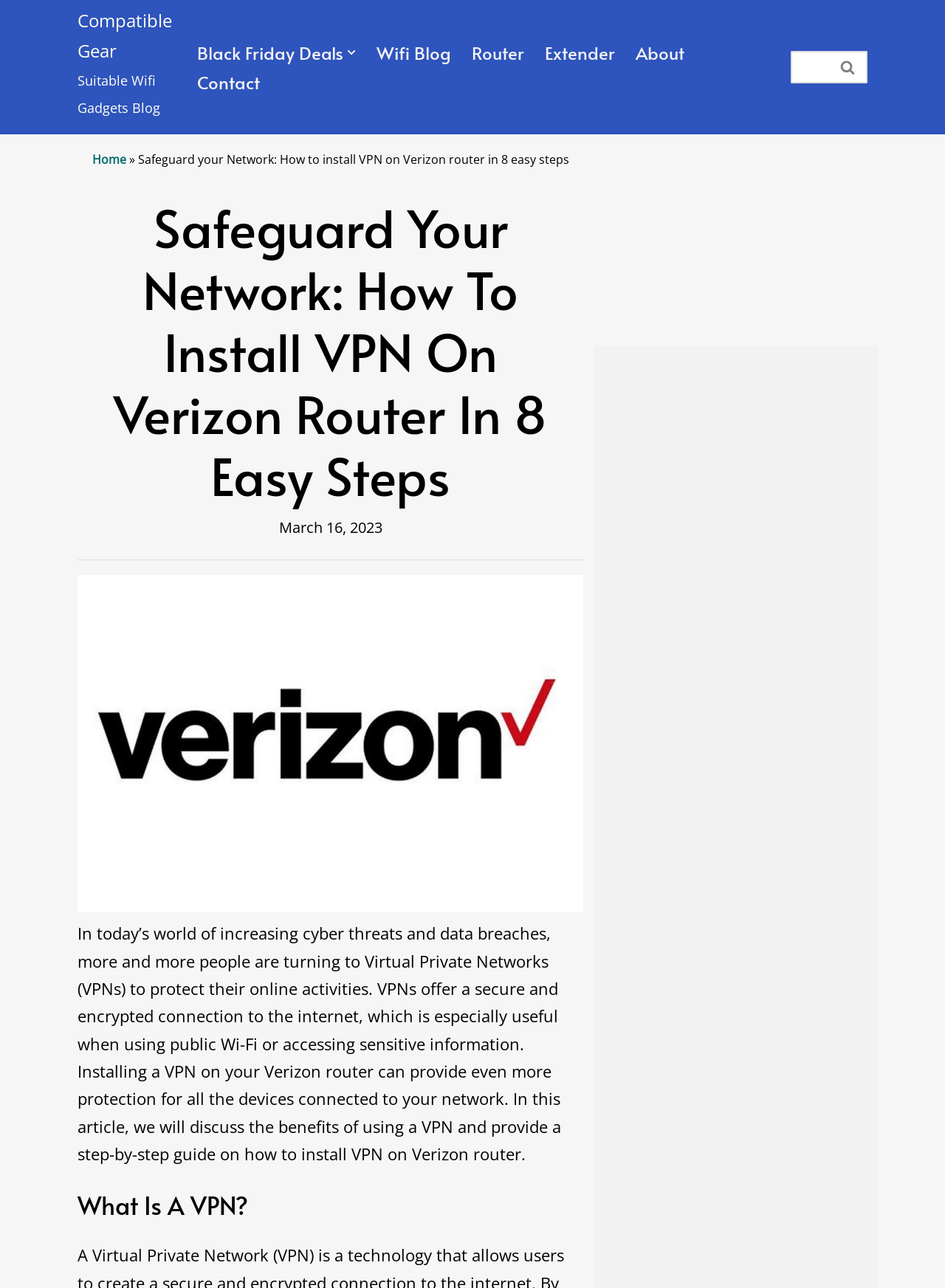Generate the title text from the webpage.

Safeguard Your Network: How To Install VPN On Verizon Router In 8 Easy Steps